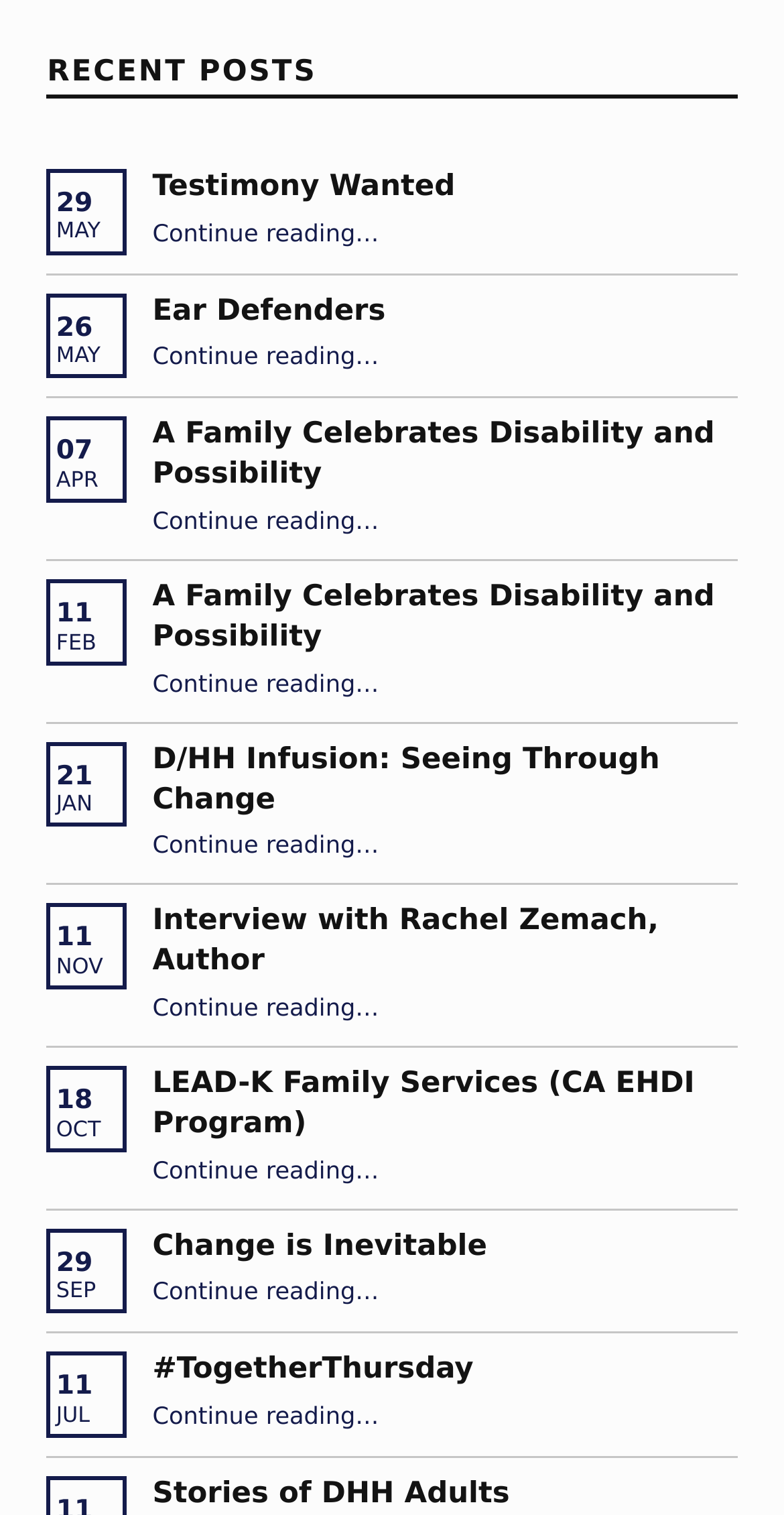Using the element description provided, determine the bounding box coordinates in the format (top-left x, top-left y, bottom-right x, bottom-right y). Ensure that all values are floating point numbers between 0 and 1. Element description: Continue reading “Change is Inevitable”…

[0.194, 0.843, 0.483, 0.862]